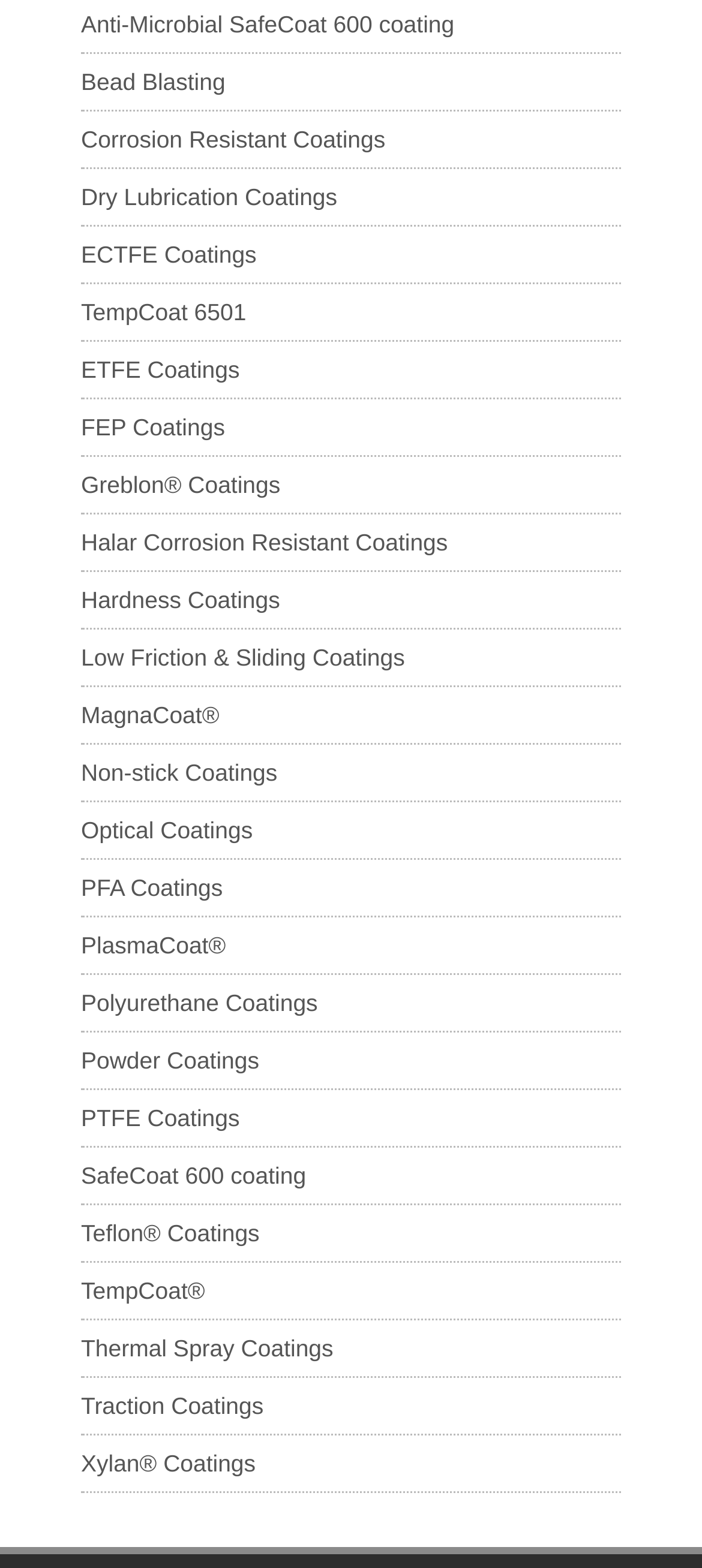Answer the question using only one word or a concise phrase: What type of coatings are listed on this webpage?

Various coatings